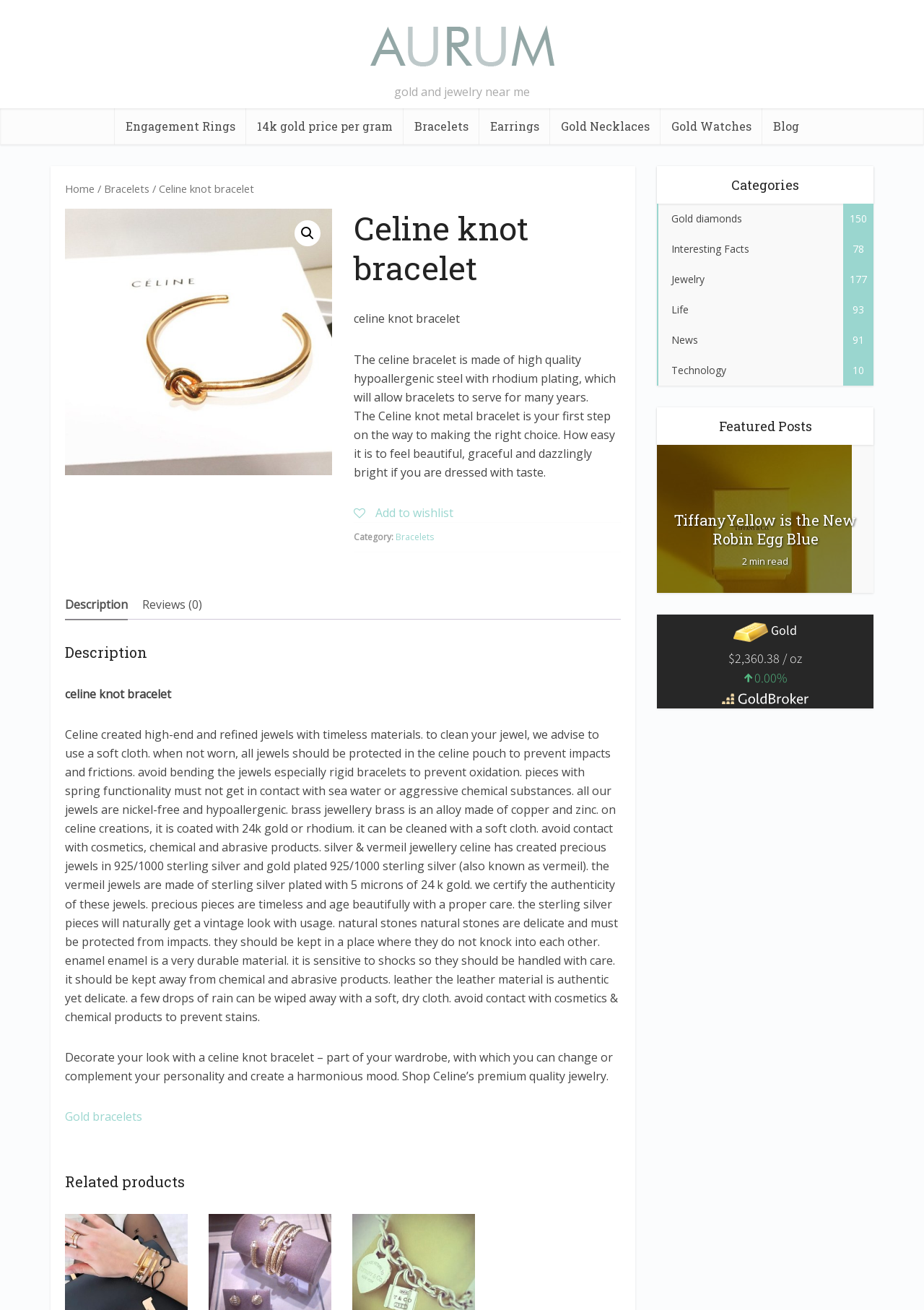What is the category of the Celine knot bracelet?
Use the information from the image to give a detailed answer to the question.

The webpage categorizes the Celine knot bracelet under 'Bracelets', which is also a link on the webpage that leads to other similar products.